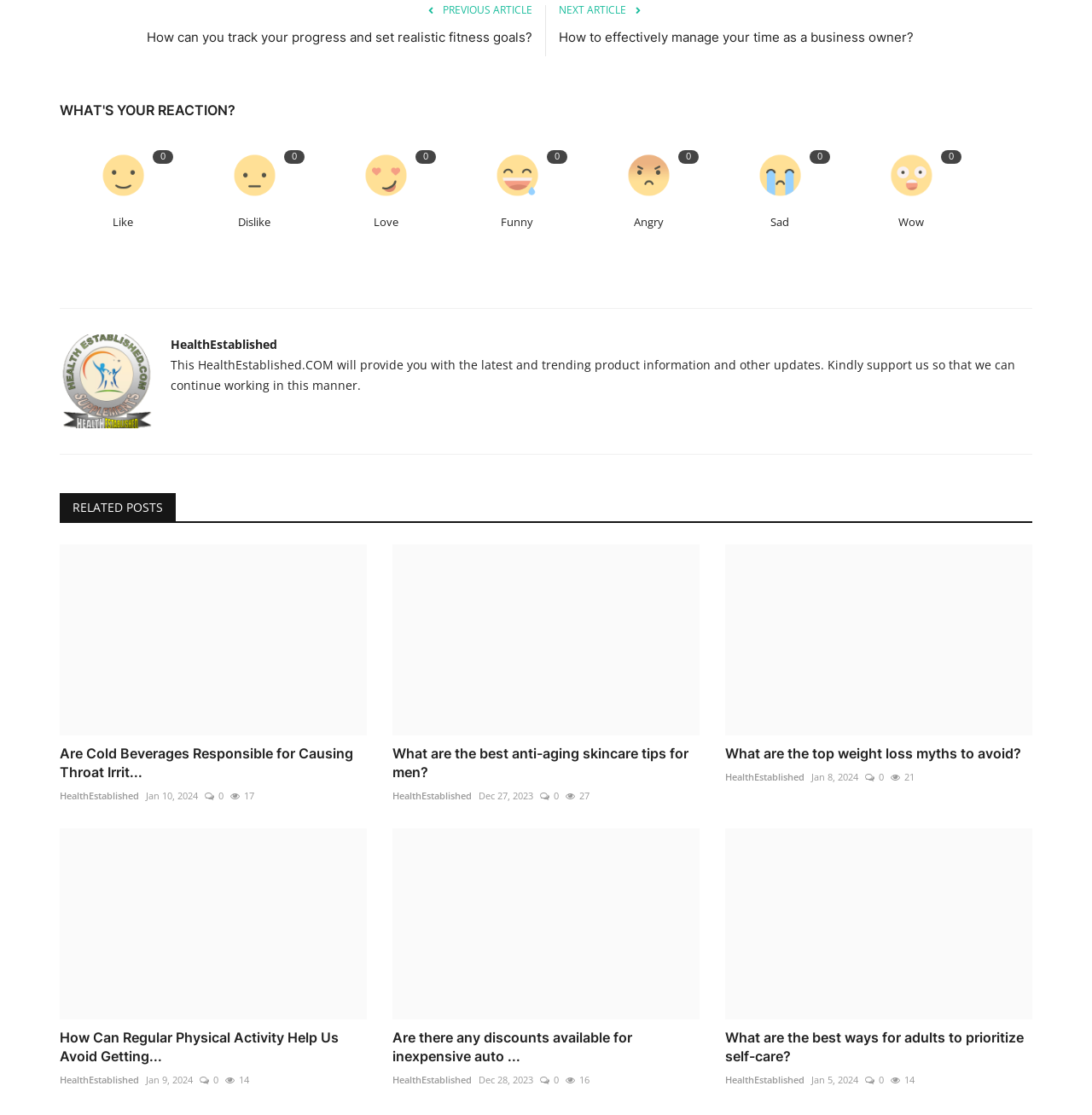Give a succinct answer to this question in a single word or phrase: 
What is the category of the related posts?

Health